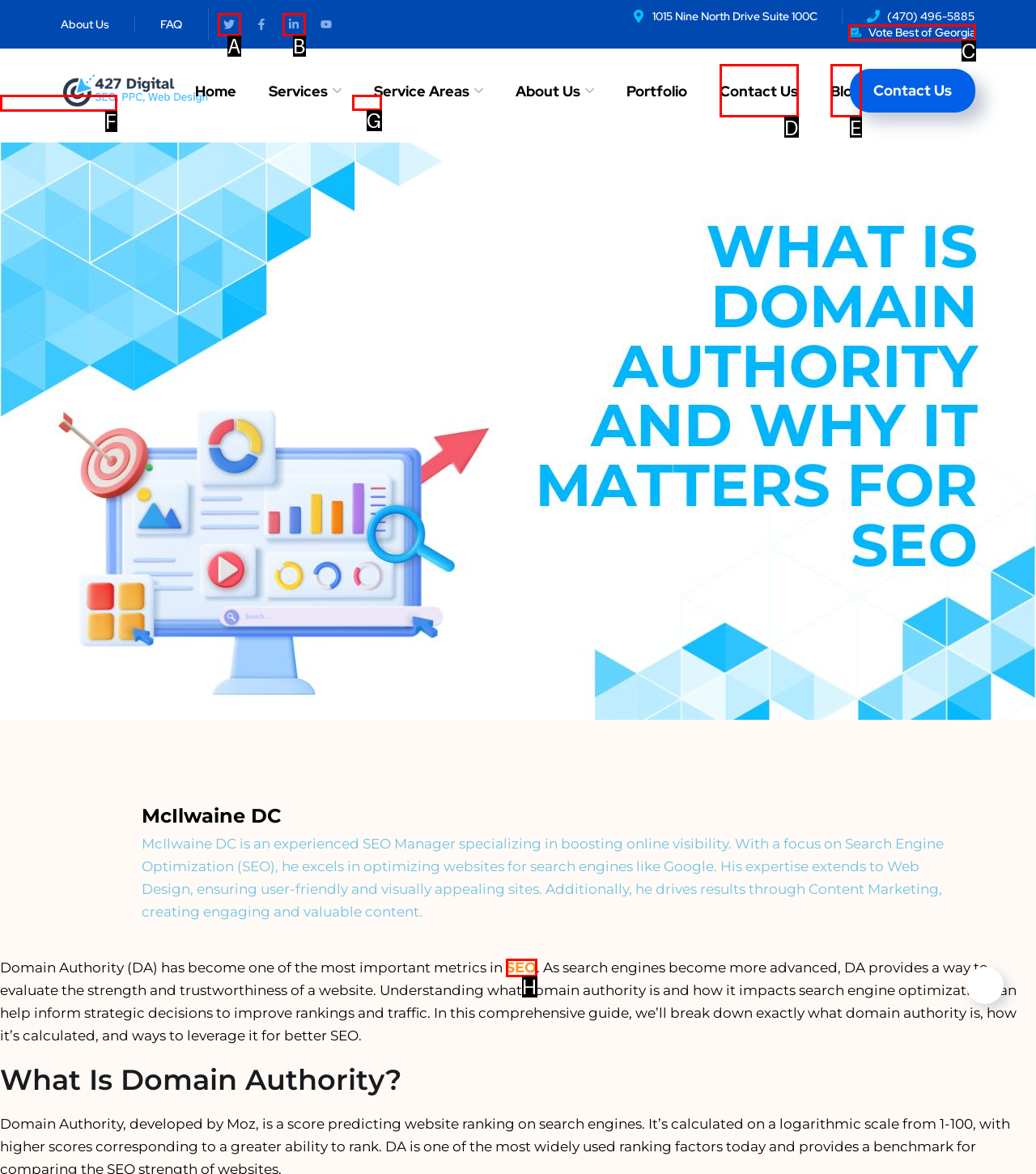Identify the correct HTML element to click to accomplish this task: Learn about SEO
Respond with the letter corresponding to the correct choice.

G